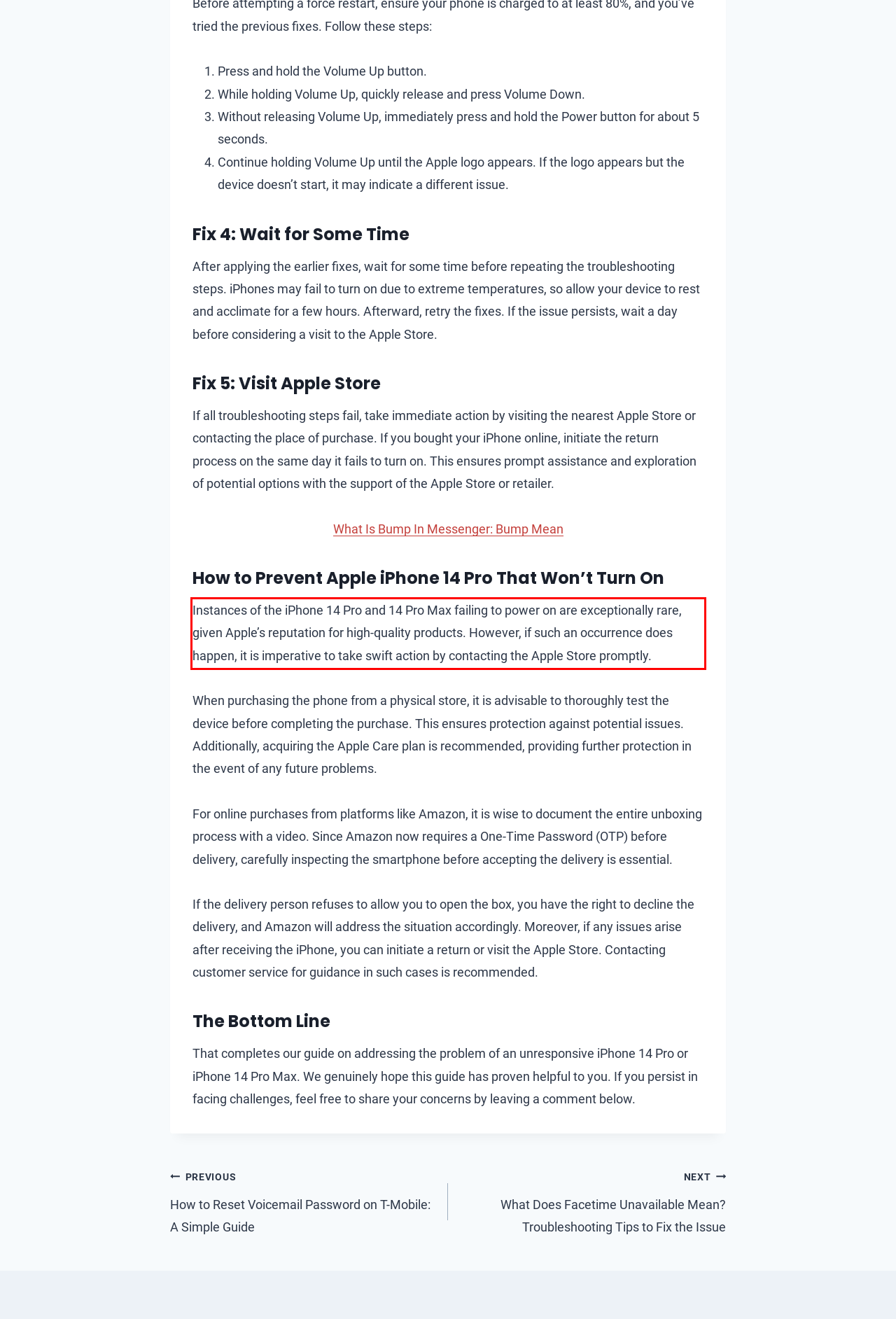You have a screenshot of a webpage with a red bounding box. Use OCR to generate the text contained within this red rectangle.

Instances of the iPhone 14 Pro and 14 Pro Max failing to power on are exceptionally rare, given Apple’s reputation for high-quality products. However, if such an occurrence does happen, it is imperative to take swift action by contacting the Apple Store promptly.